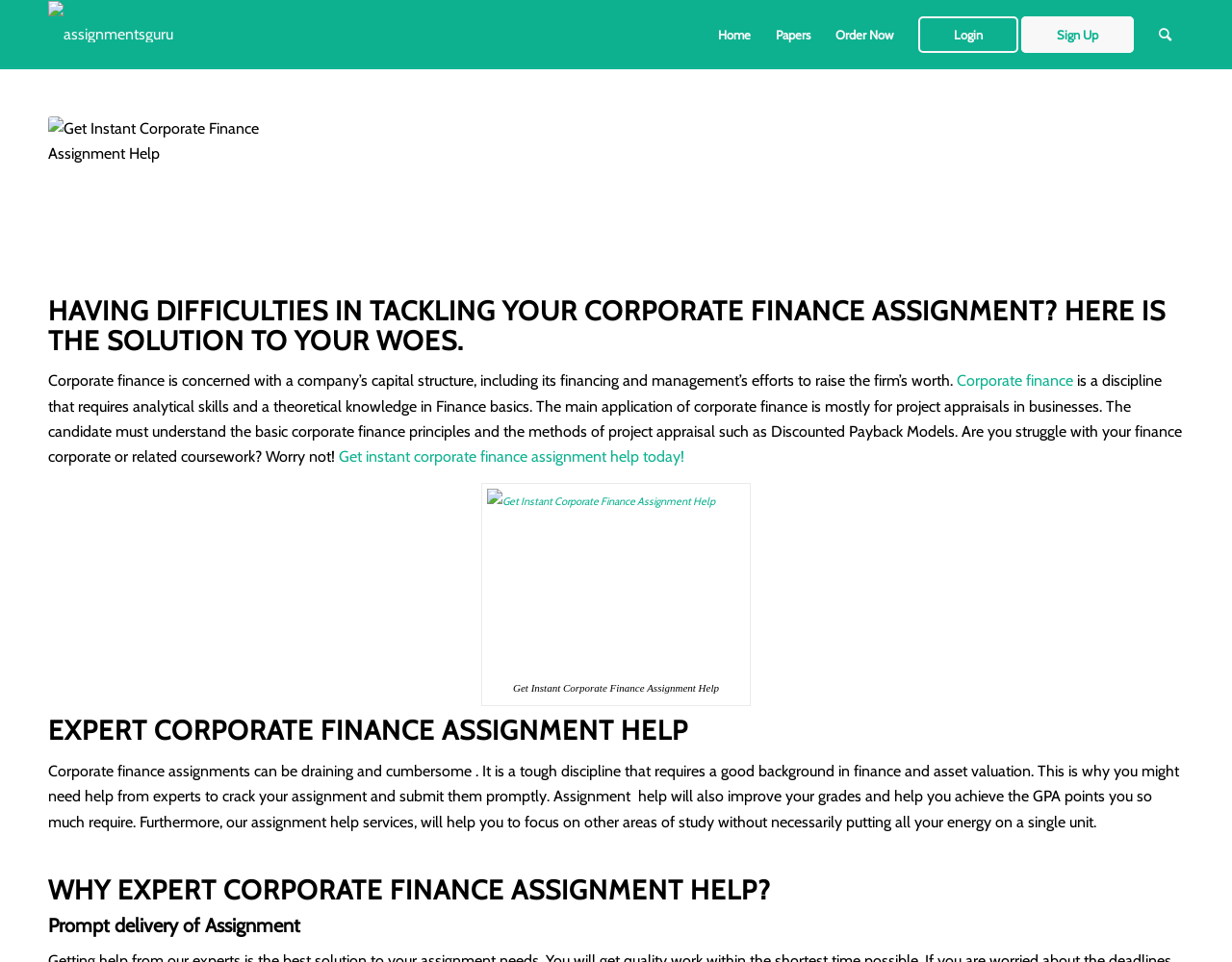Generate a comprehensive description of the webpage.

The webpage is about Instant Corporate Finance Assignment Help provided by assignmentsguru. At the top left, there is a link to assignmentsguru accompanied by a small image. To the right of this, there is a menu bar with five menu items: Home, Papers, Order Now, Login, and Sign Up, followed by a search link.

Below the menu bar, there is a header section with a large image and a heading that reads "HAVING DIFFICULTIES IN TACKLING YOUR CORPORATE FINANCE ASSIGNMENT? HERE IS THE SOLUTION TO YOUR WOES." 

The main content of the webpage is divided into sections. The first section explains what corporate finance is, describing it as a discipline that requires analytical skills and theoretical knowledge in finance basics. There is a link to "Corporate finance" within this section. 

The next section appears to be a call to action, encouraging users to get instant corporate finance assignment help. There are two links with similar text, one of which is accompanied by an image. 

The following section is headed "EXPERT CORPORATE FINANCE ASSIGNMENT HELP" and explains the challenges of corporate finance assignments and how expert help can improve grades and reduce stress. 

The final section is headed "WHY EXPERT CORPORATE FINANCE ASSIGNMENT HELP?" and appears to list the benefits of using the assignment help service, with a subheading "Prompt delivery of Assignment" at the very bottom of the page.